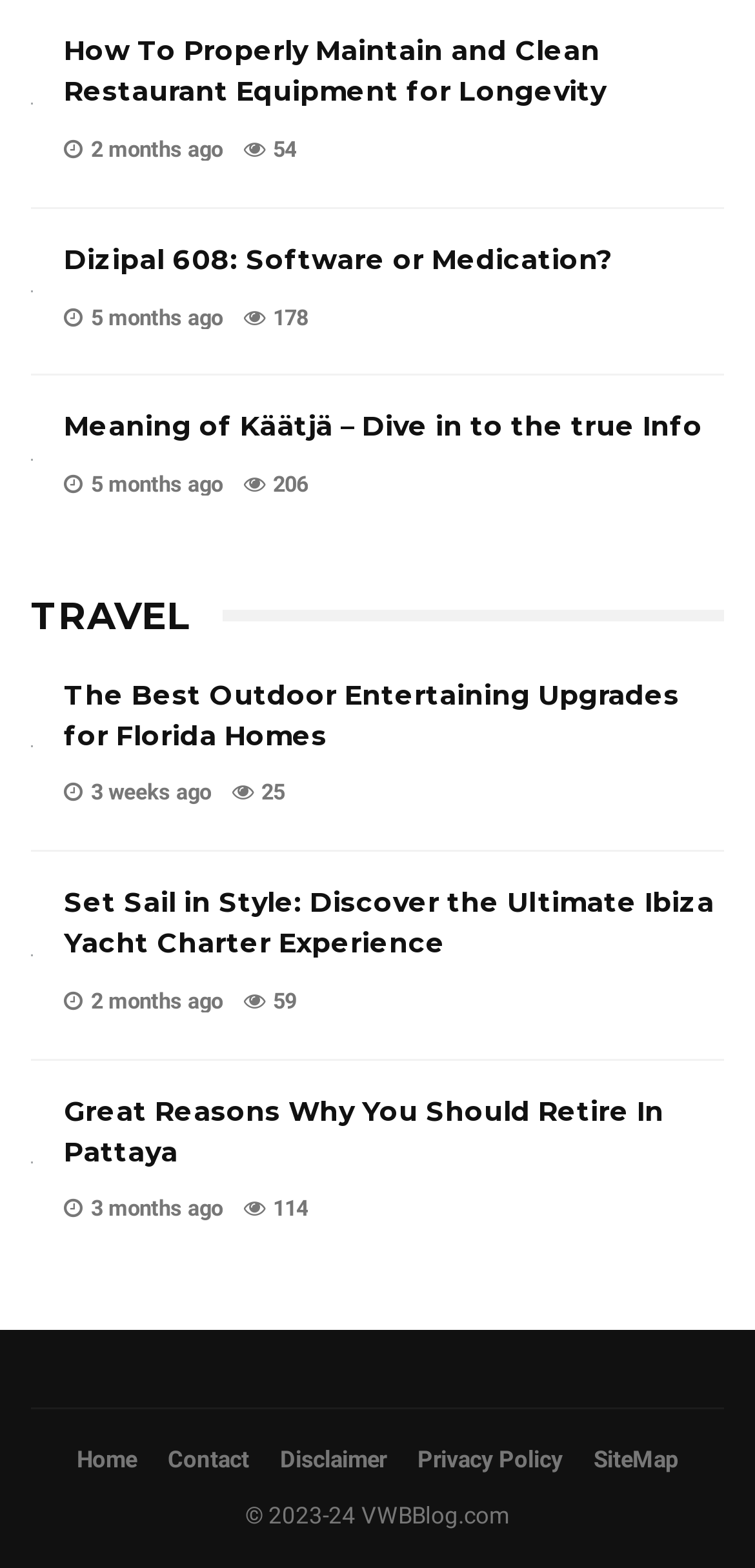Give a short answer to this question using one word or a phrase:
How many links are in the footer section?

5